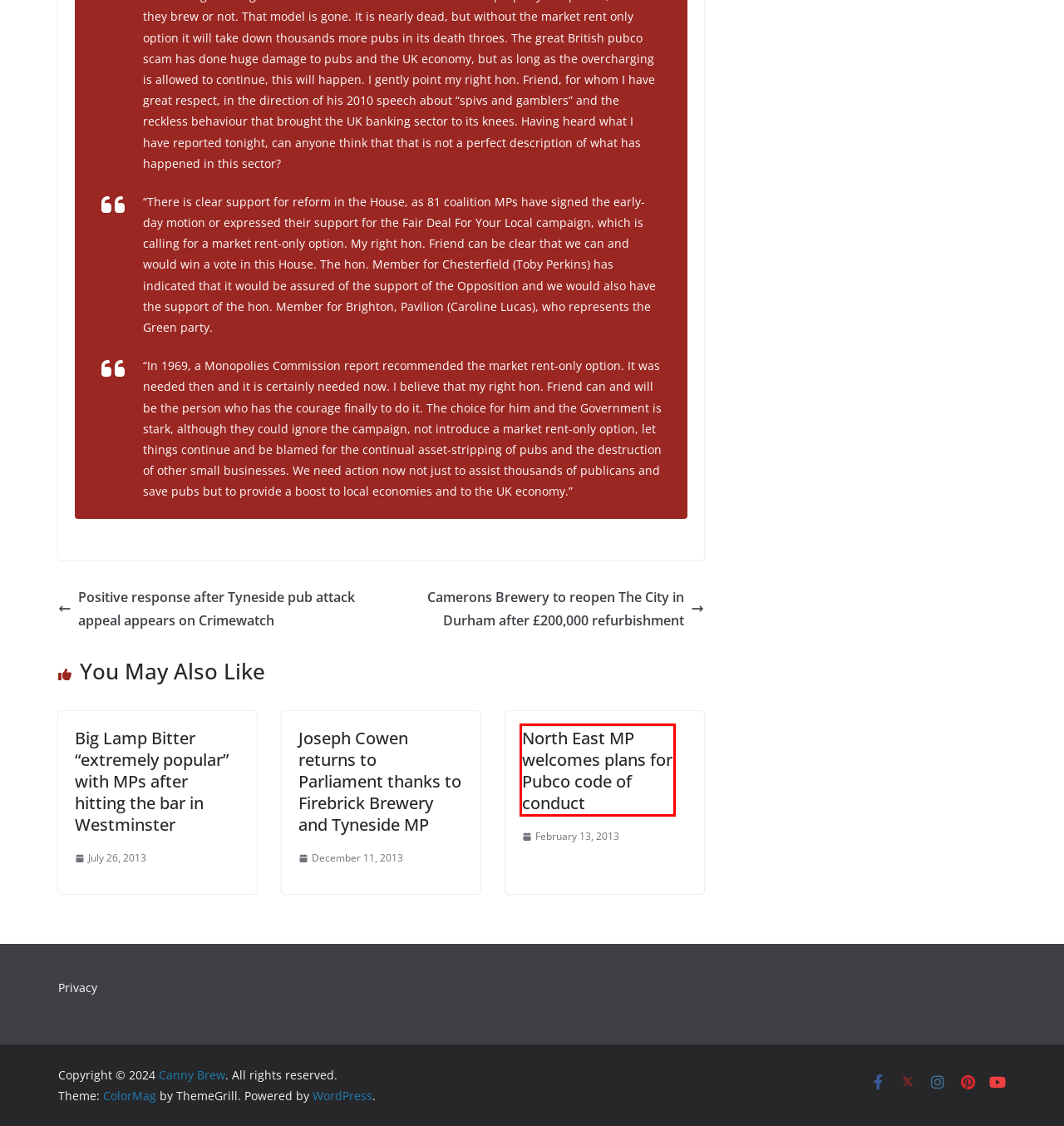Review the webpage screenshot and focus on the UI element within the red bounding box. Select the best-matching webpage description for the new webpage that follows after clicking the highlighted element. Here are the candidates:
A. Camerons Brewery to reopen The City in Durham after £200,000 refurbishment - Canny Brew
B. What's On - Canny Brew
C. Cider - Canny Brew
D. Home - Canny Brew
E. Privacy Policy - Canny Brew
F. Beer - Canny Brew
G. Blog Tool, Publishing Platform, and CMS – WordPress.org
H. North East MP welcomes plans for Pubco code of conduct - Canny Brew

H